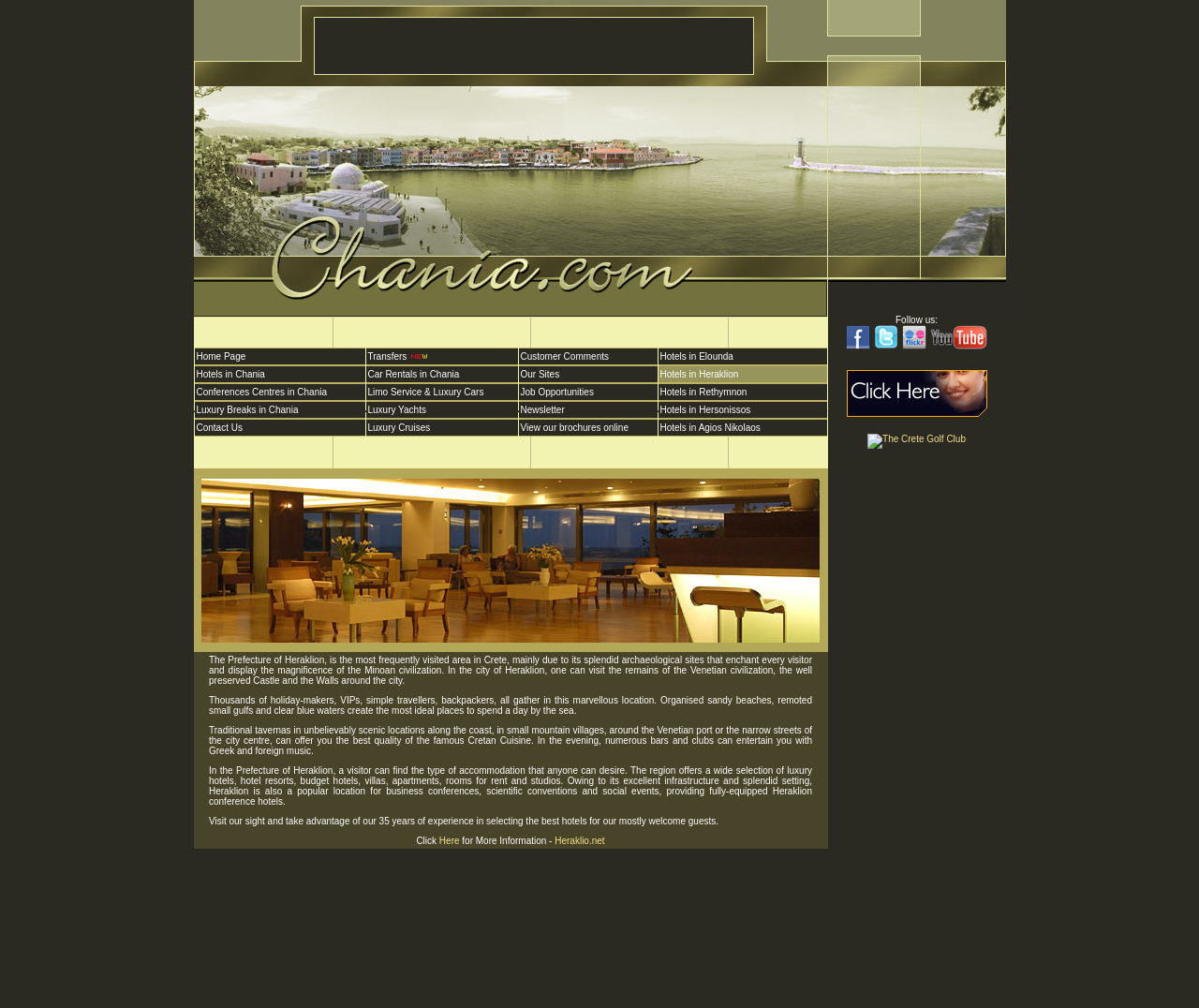Based on the description "Limo Service & Luxury Cars", find the bounding box of the specified UI element.

[0.305, 0.38, 0.432, 0.397]